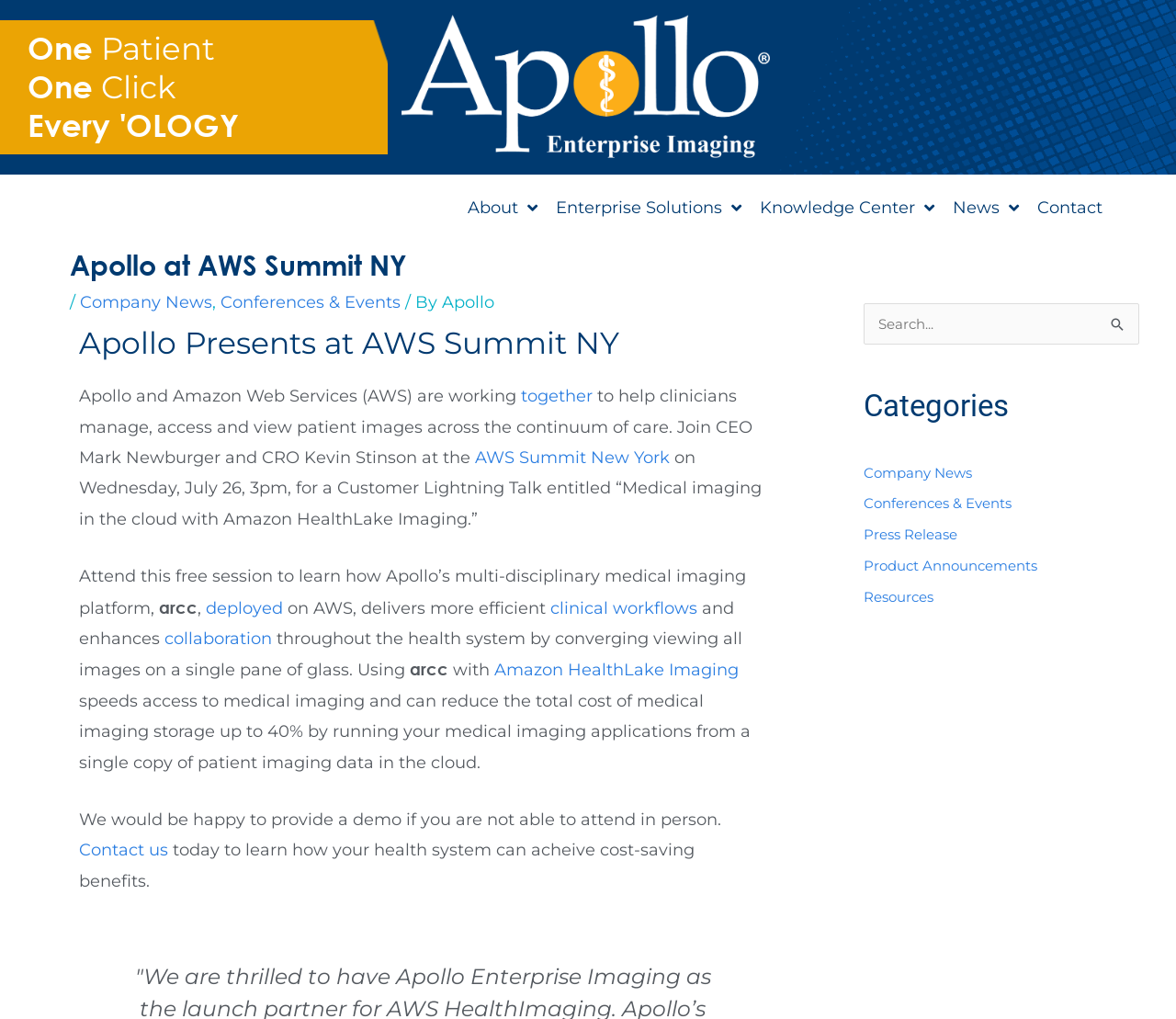Construct a comprehensive description capturing every detail on the webpage.

The webpage is about Apollo's presentation at the AWS Summit in New York, focusing on enterprise imaging and managing unstructured data. At the top, there is a heading "One Patient One Click Every 'OLOGY" and an Aei logo white transparent image. Below the logo, there are navigation links to "About", "Enterprise Solutions", "Knowledge Center", "News", and "Contact".

The main content of the page is divided into two sections. The first section has a heading "Apollo Presents at AWS Summit NY" and describes Apollo's collaboration with Amazon Web Services (AWS) to help clinicians manage patient images across the continuum of care. The text invites readers to join CEO Mark Newburger and CRO Kevin Stinson at the AWS Summit New York for a Customer Lightning Talk.

The second section is a call to action, encouraging readers to attend the free session to learn how Apollo's medical imaging platform, deployed on AWS, can enhance clinical workflows and reduce costs. There is also an option to contact Apollo for a demo if readers are unable to attend in person.

On the right side of the page, there are two complementary sections. The top section has a search bar with a "Search" button, allowing users to search for specific content. The bottom section has a "Categories" heading, with links to "Company News", "Conferences & Events", "Press Release", "Product Announcements", and "Resources".